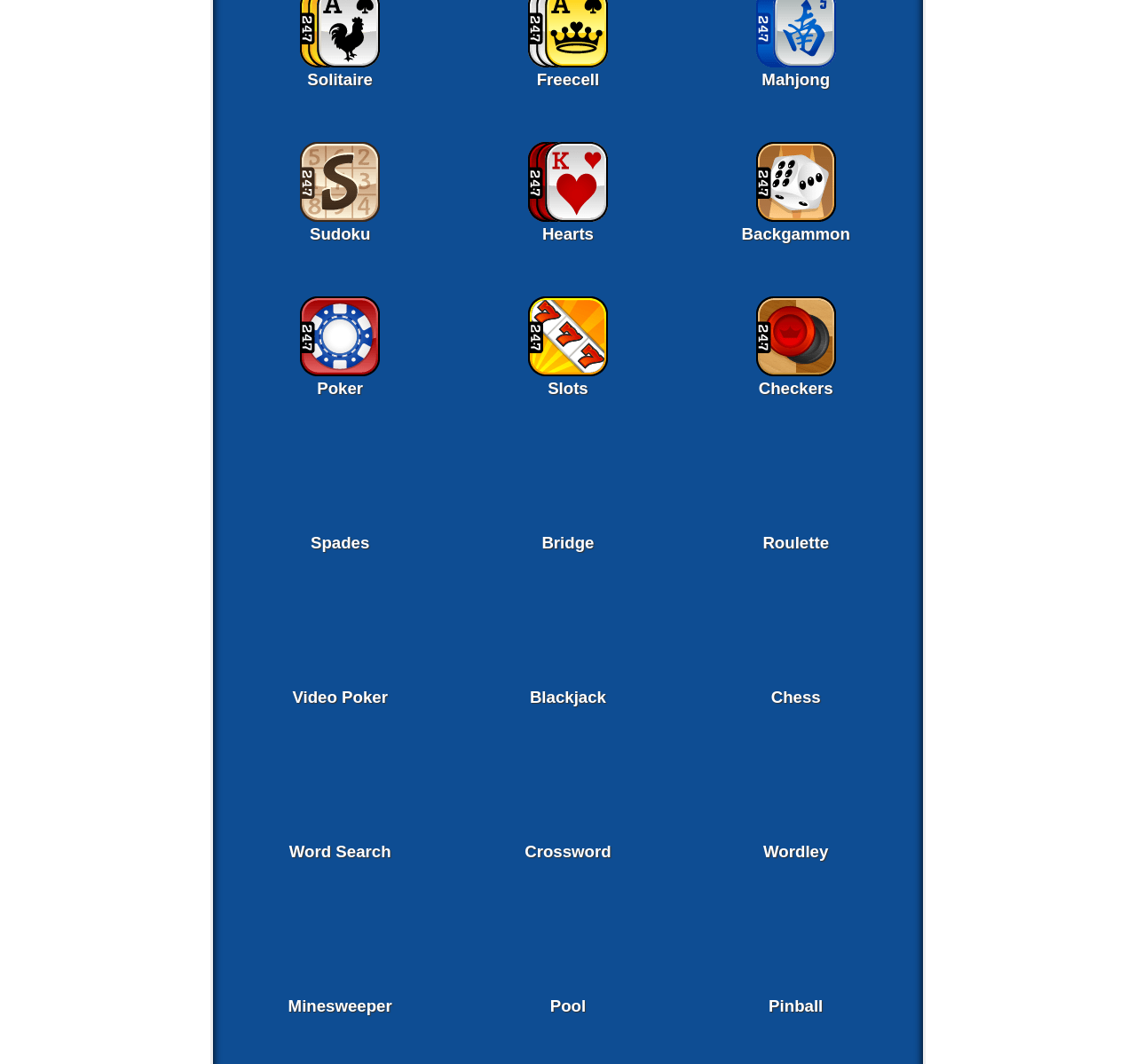Are there any casino games available on this website?
Based on the screenshot, provide your answer in one word or phrase.

Yes